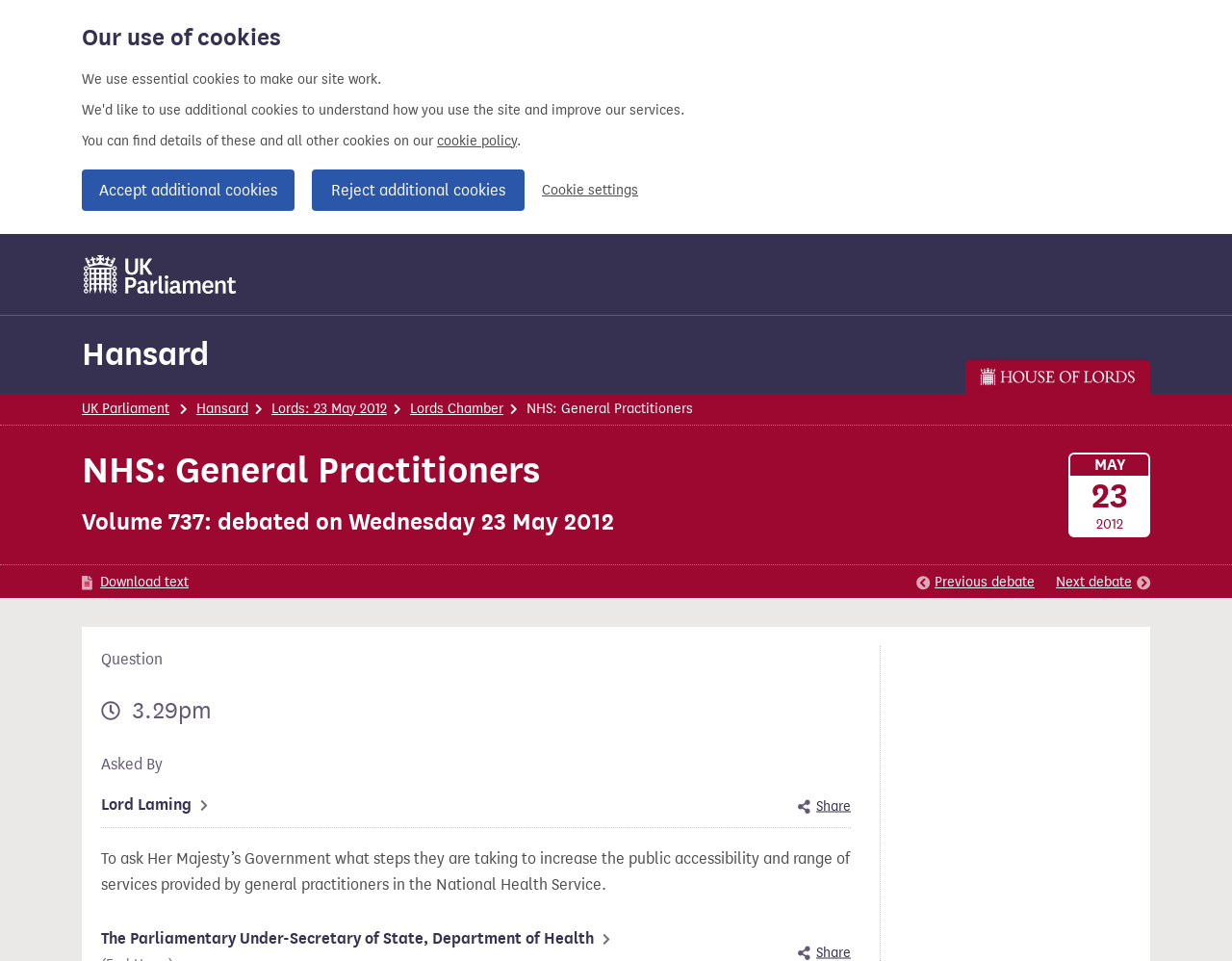Could you determine the bounding box coordinates of the clickable element to complete the instruction: "View profile of Lord Laming"? Provide the coordinates as four float numbers between 0 and 1, i.e., [left, top, right, bottom].

[0.082, 0.824, 0.169, 0.851]